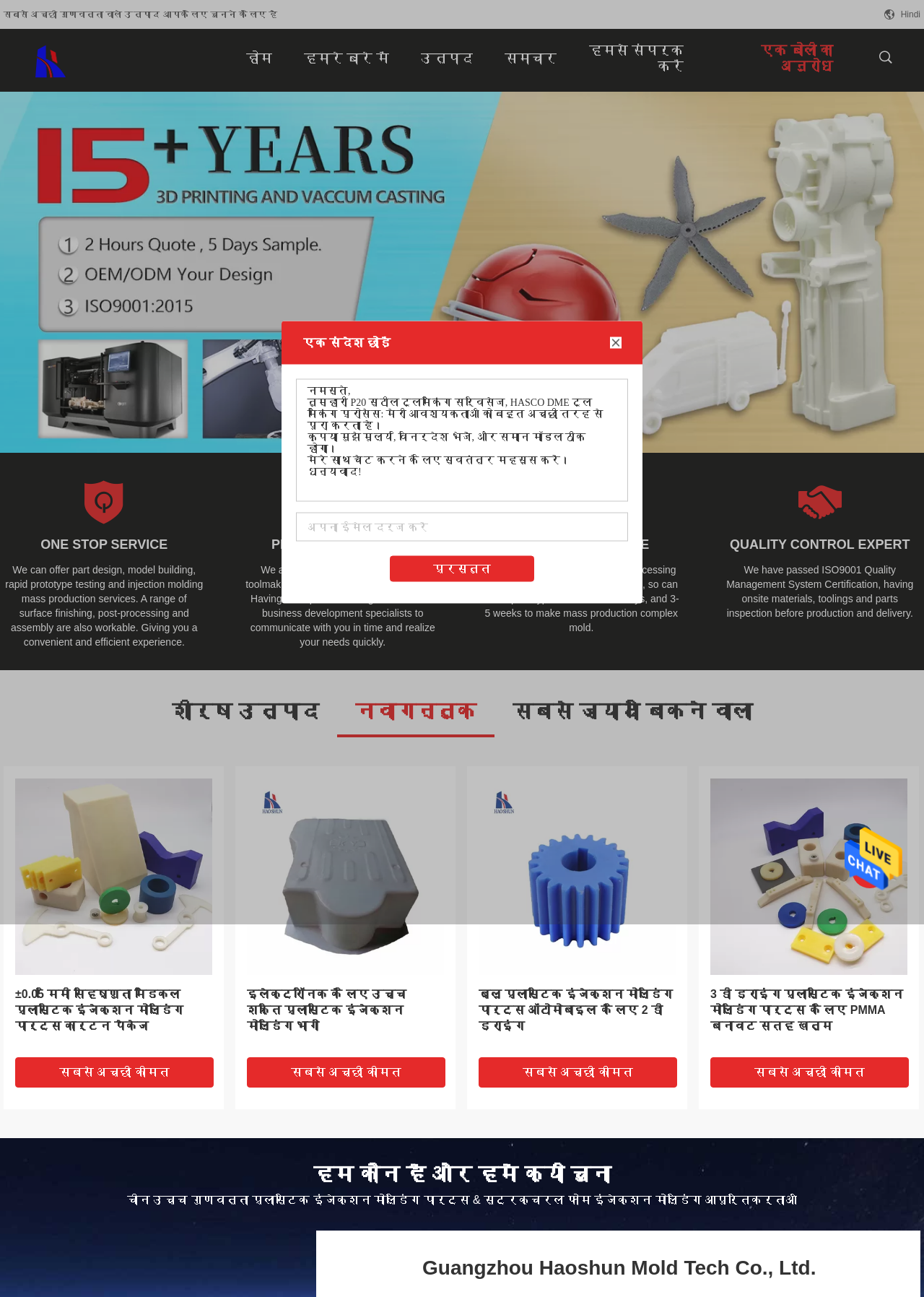Respond to the question below with a single word or phrase:
What is the main service offered by the company?

plastic injection molding